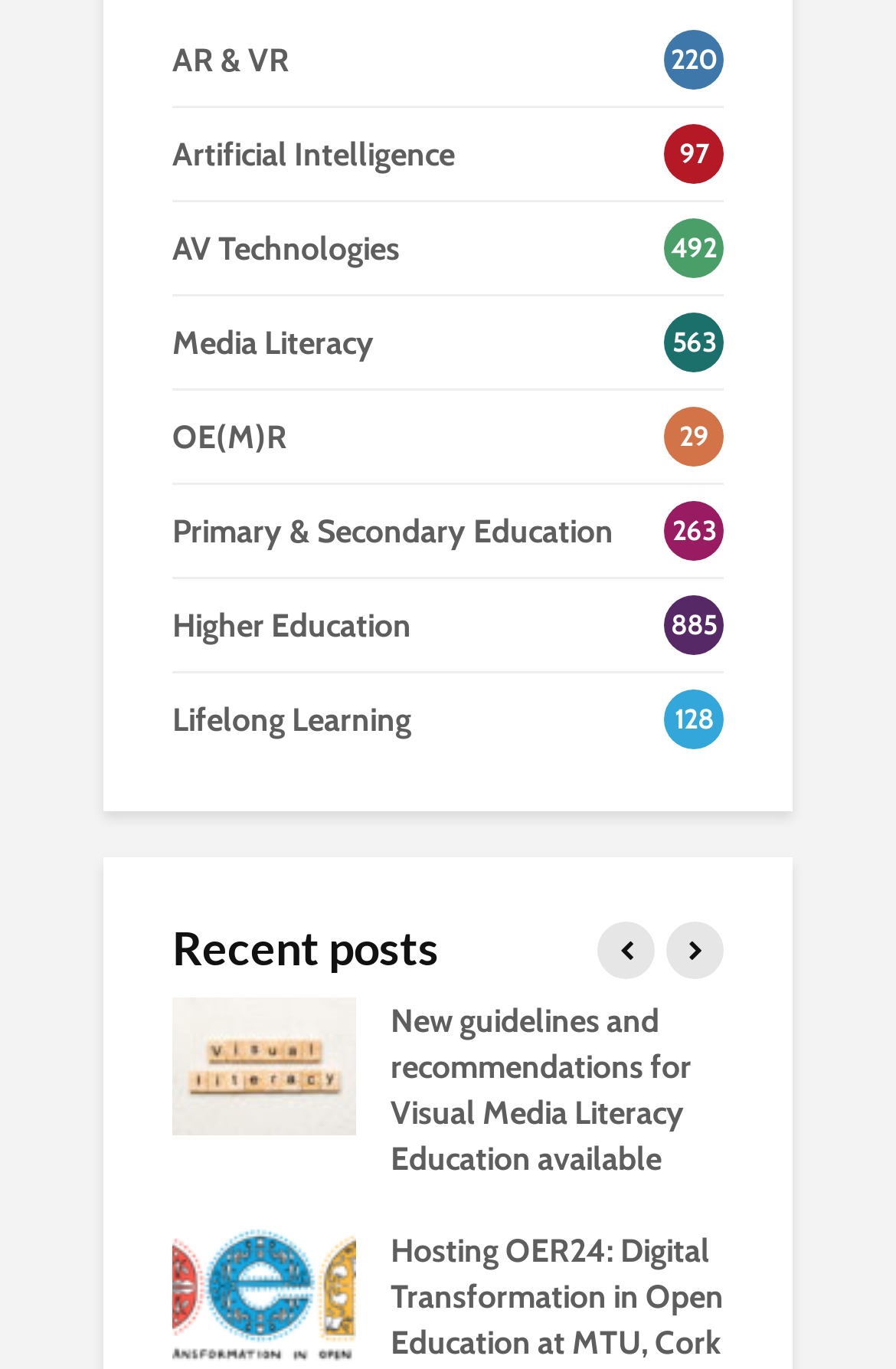Based on the element description: "OE(M)R29", identify the bounding box coordinates for this UI element. The coordinates must be four float numbers between 0 and 1, listed as [left, top, right, bottom].

[0.192, 0.285, 0.808, 0.353]